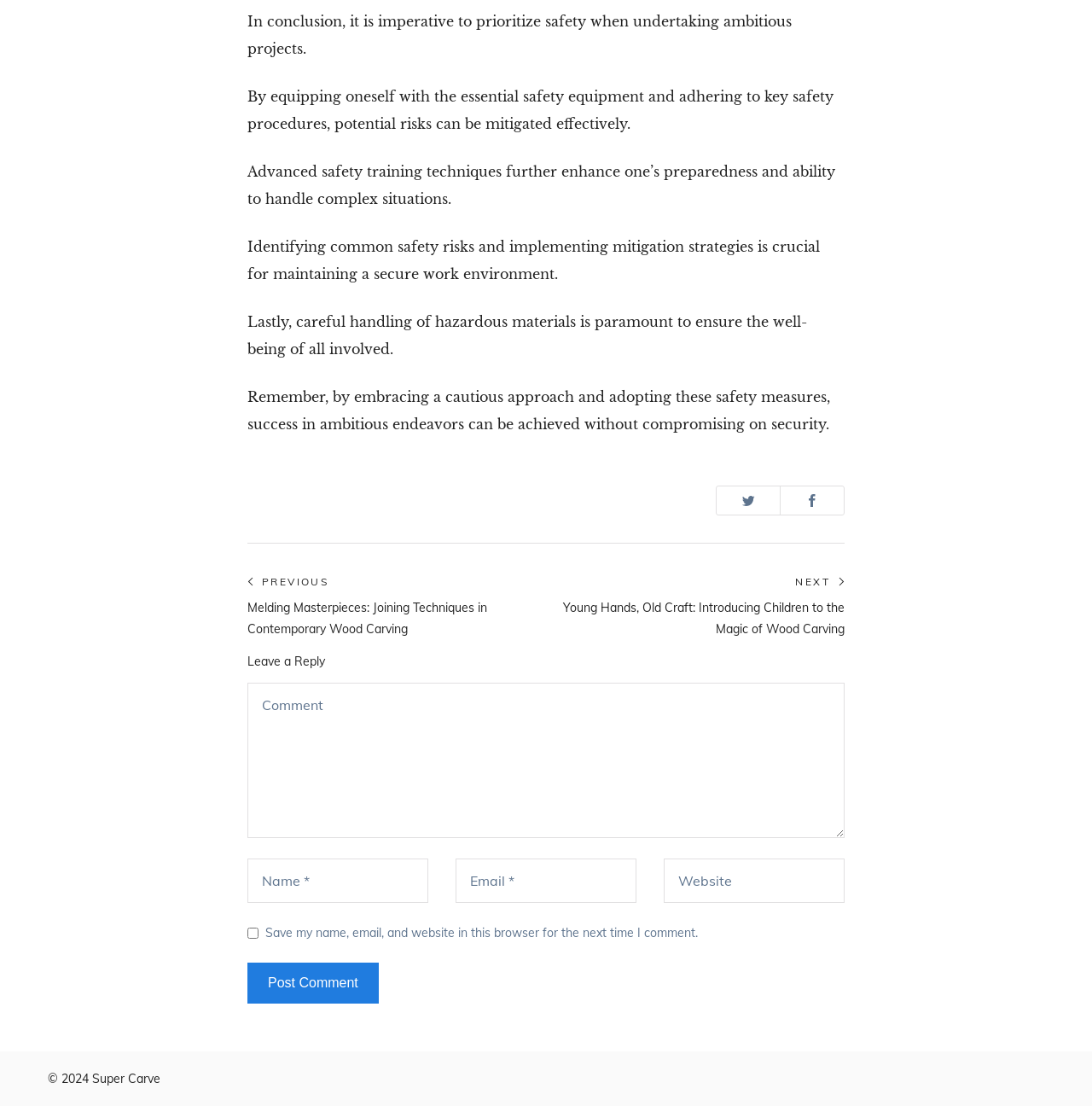What is the copyright year of the website?
Make sure to answer the question with a detailed and comprehensive explanation.

The copyright year of the website can be found at the bottom of the webpage, where it is stated as '© 2024'.